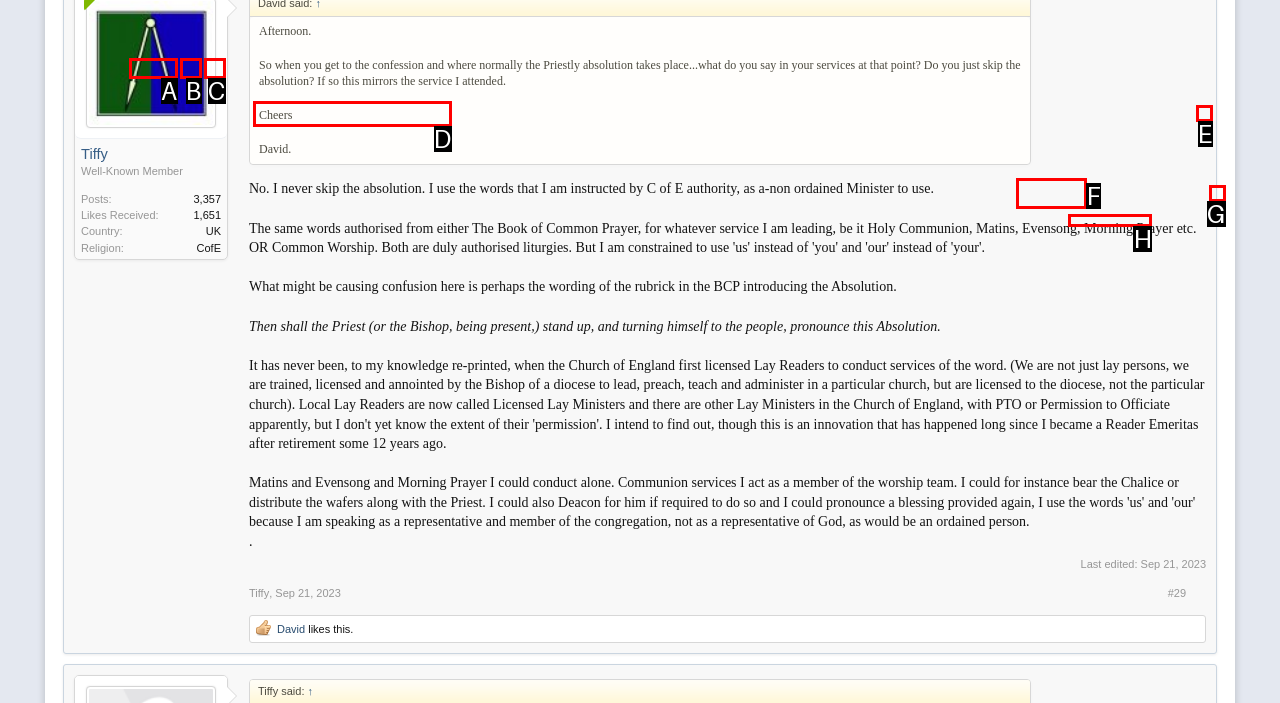Look at the highlighted elements in the screenshot and tell me which letter corresponds to the task: Contact us.

F